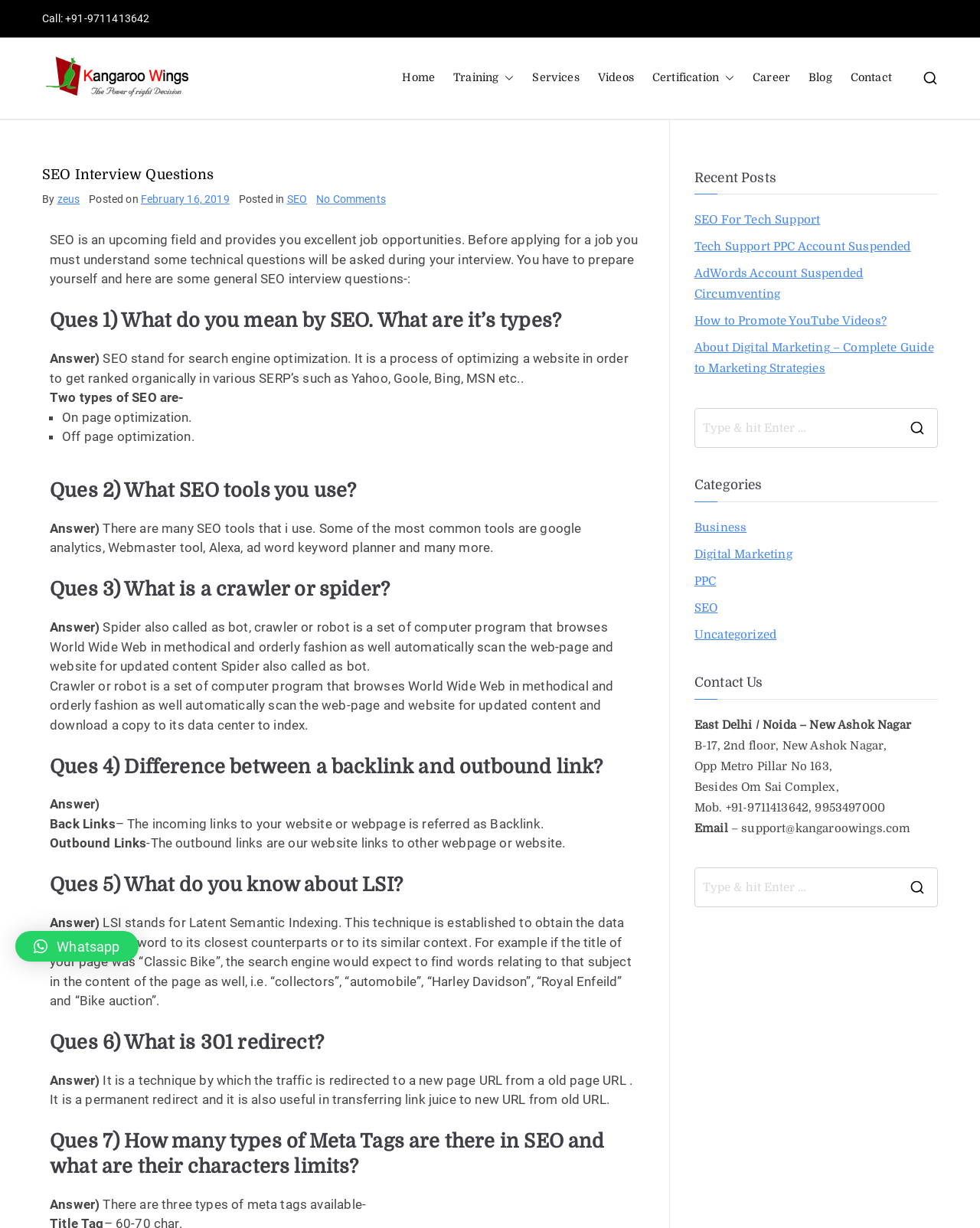Determine the bounding box coordinates of the region that needs to be clicked to achieve the task: "View 'Recent Posts'".

[0.708, 0.138, 0.957, 0.158]